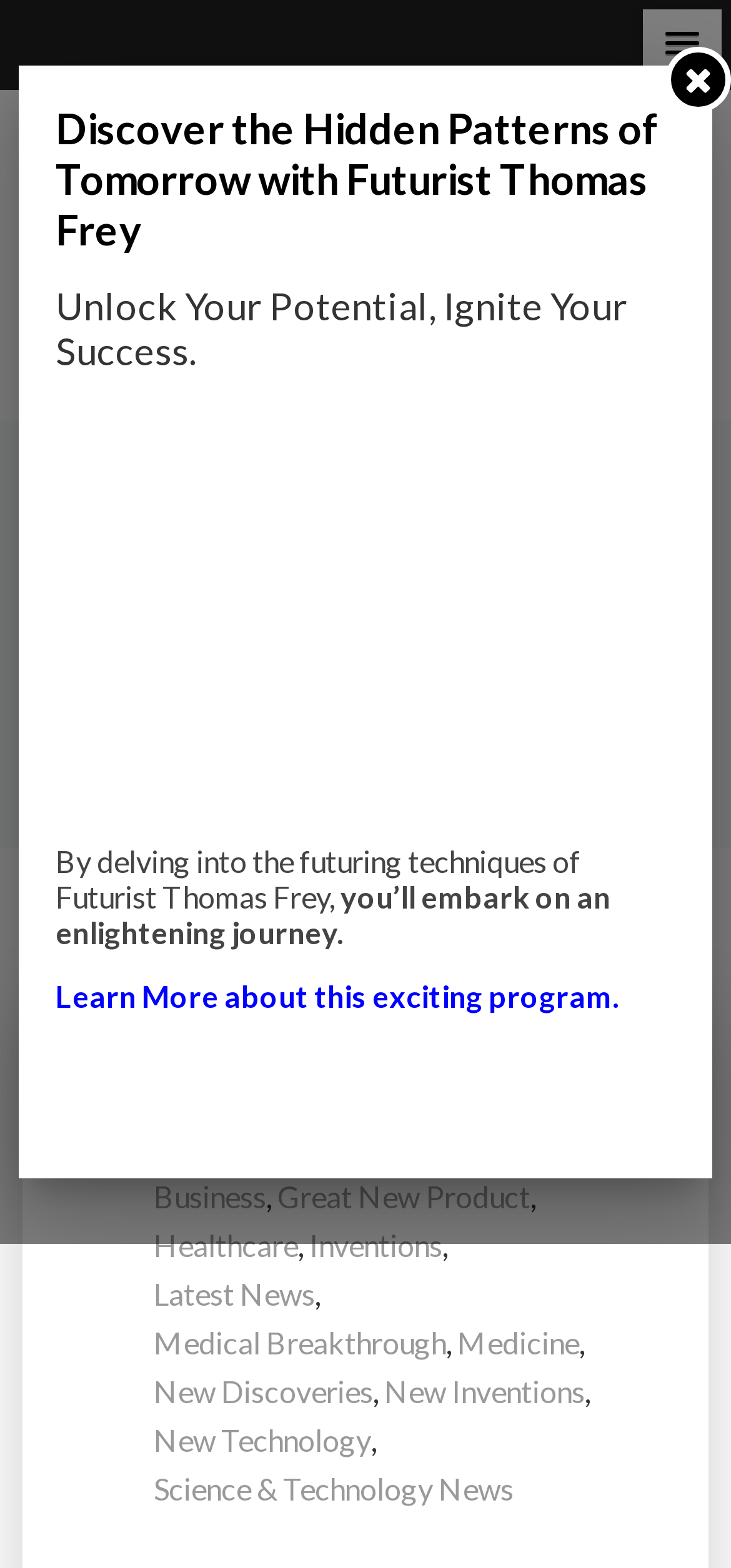Determine the bounding box coordinates for the area that needs to be clicked to fulfill this task: "Click the Biotech link". The coordinates must be given as four float numbers between 0 and 1, i.e., [left, top, right, bottom].

[0.431, 0.414, 0.603, 0.445]